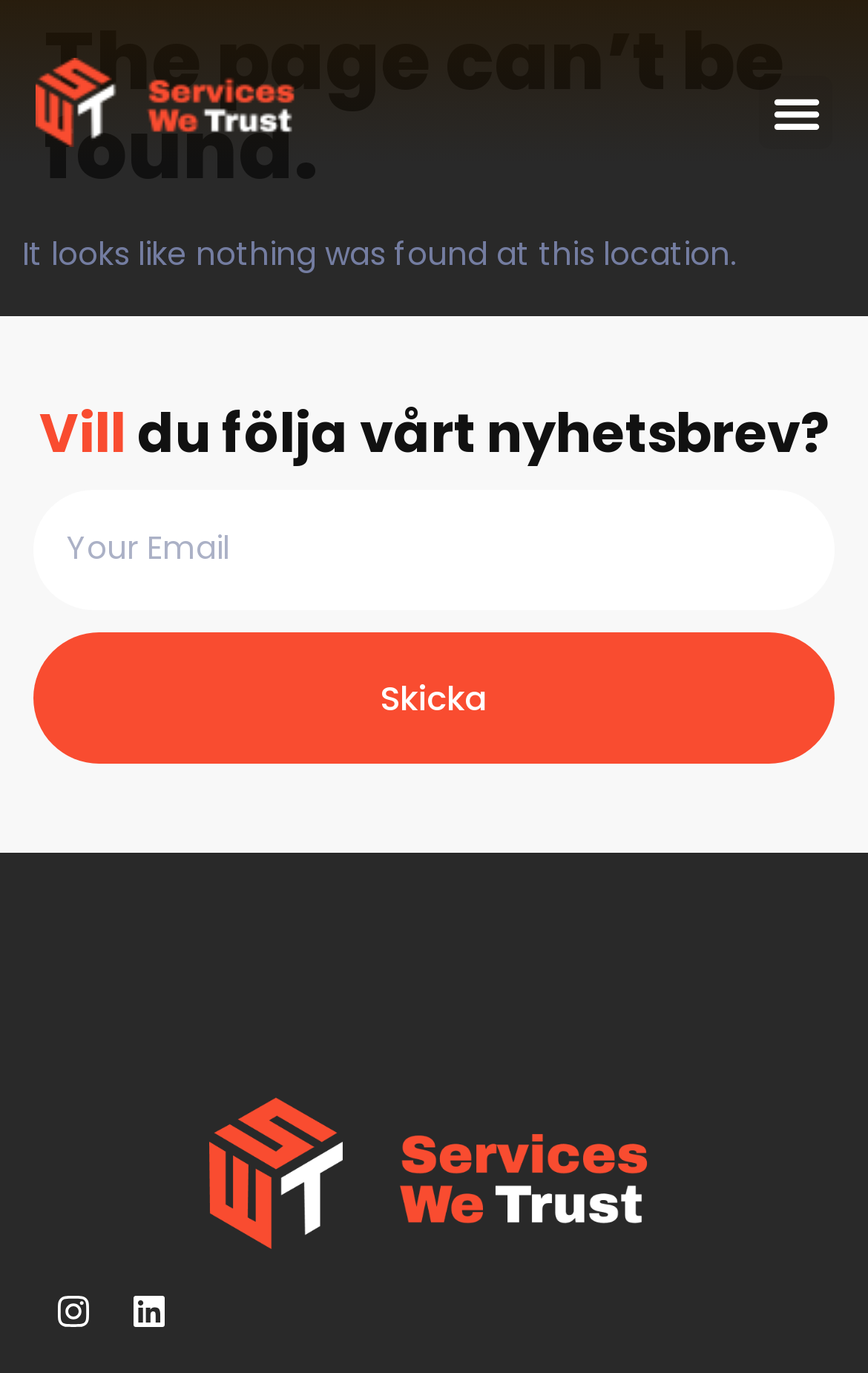Find the main header of the webpage and produce its text content.

The page can’t be found.